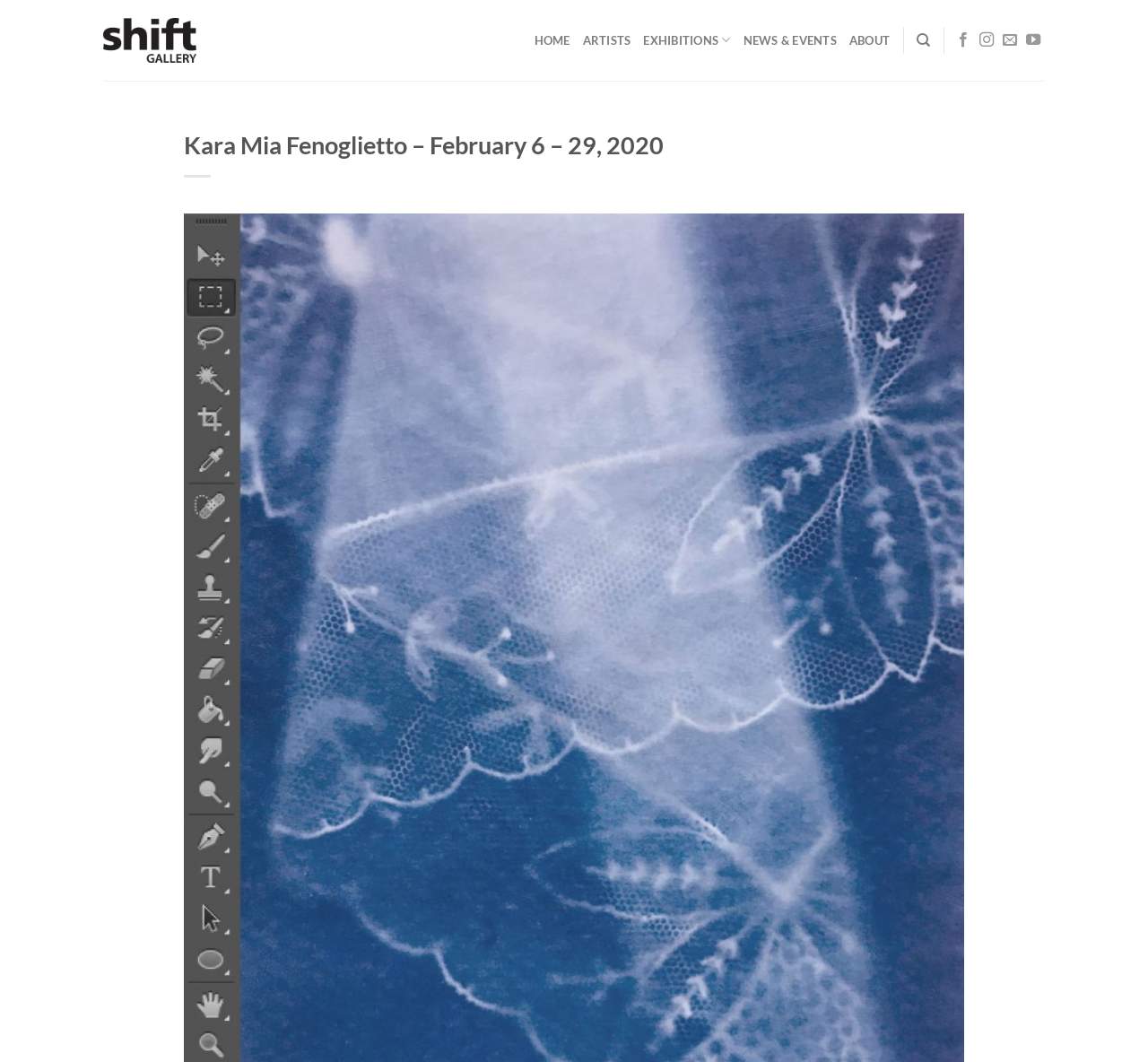Determine the bounding box for the UI element as described: "Artists". The coordinates should be represented as four float numbers between 0 and 1, formatted as [left, top, right, bottom].

[0.507, 0.023, 0.55, 0.053]